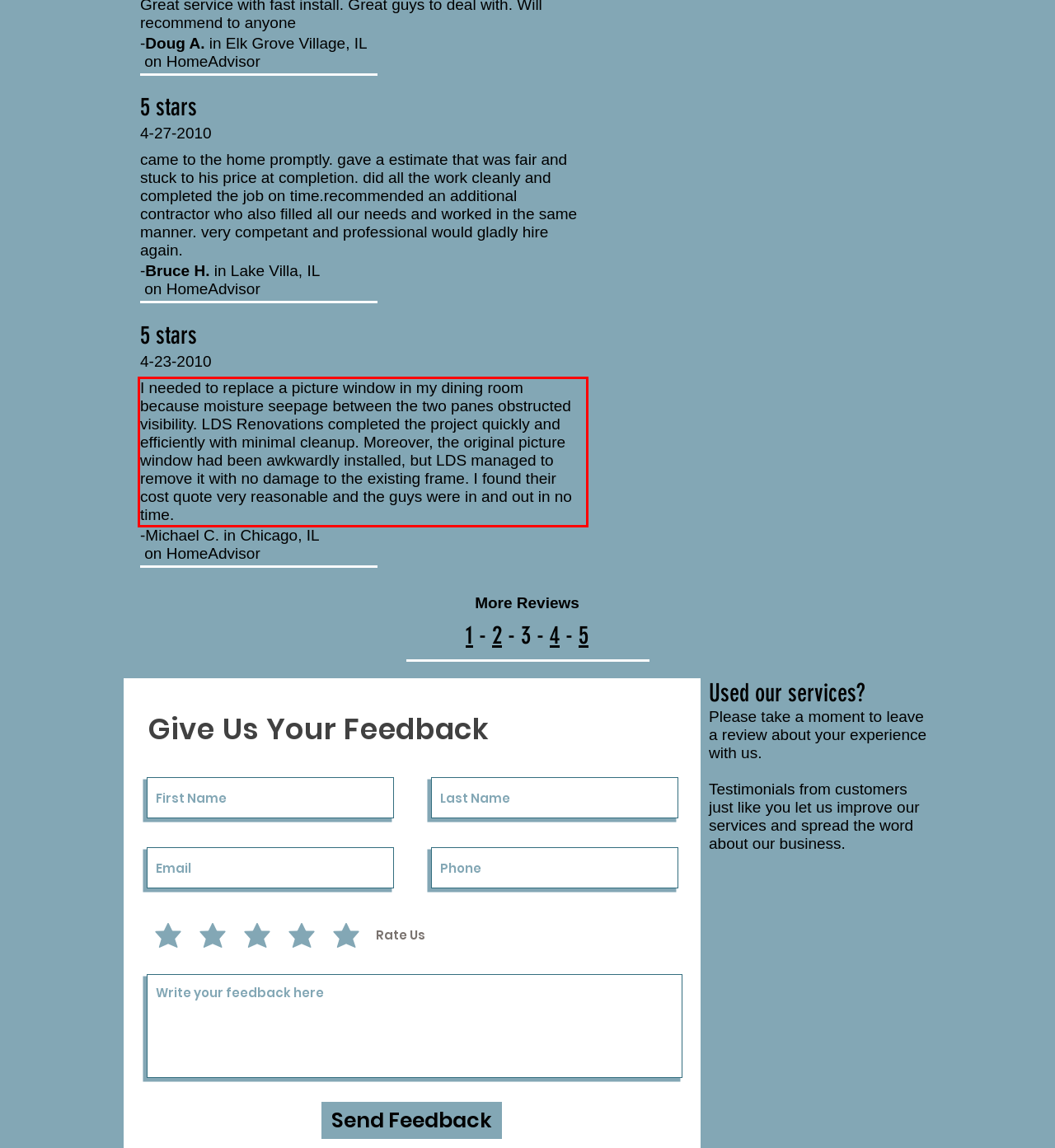Please perform OCR on the text within the red rectangle in the webpage screenshot and return the text content.

I needed to replace a picture window in my dining room because moisture seepage between the two panes obstructed visibility. LDS Renovations completed the project quickly and efficiently with minimal cleanup. Moreover, the original picture window had been awkwardly installed, but LDS managed to remove it with no damage to the existing frame. I found their cost quote very reasonable and the guys were in and out in no time.